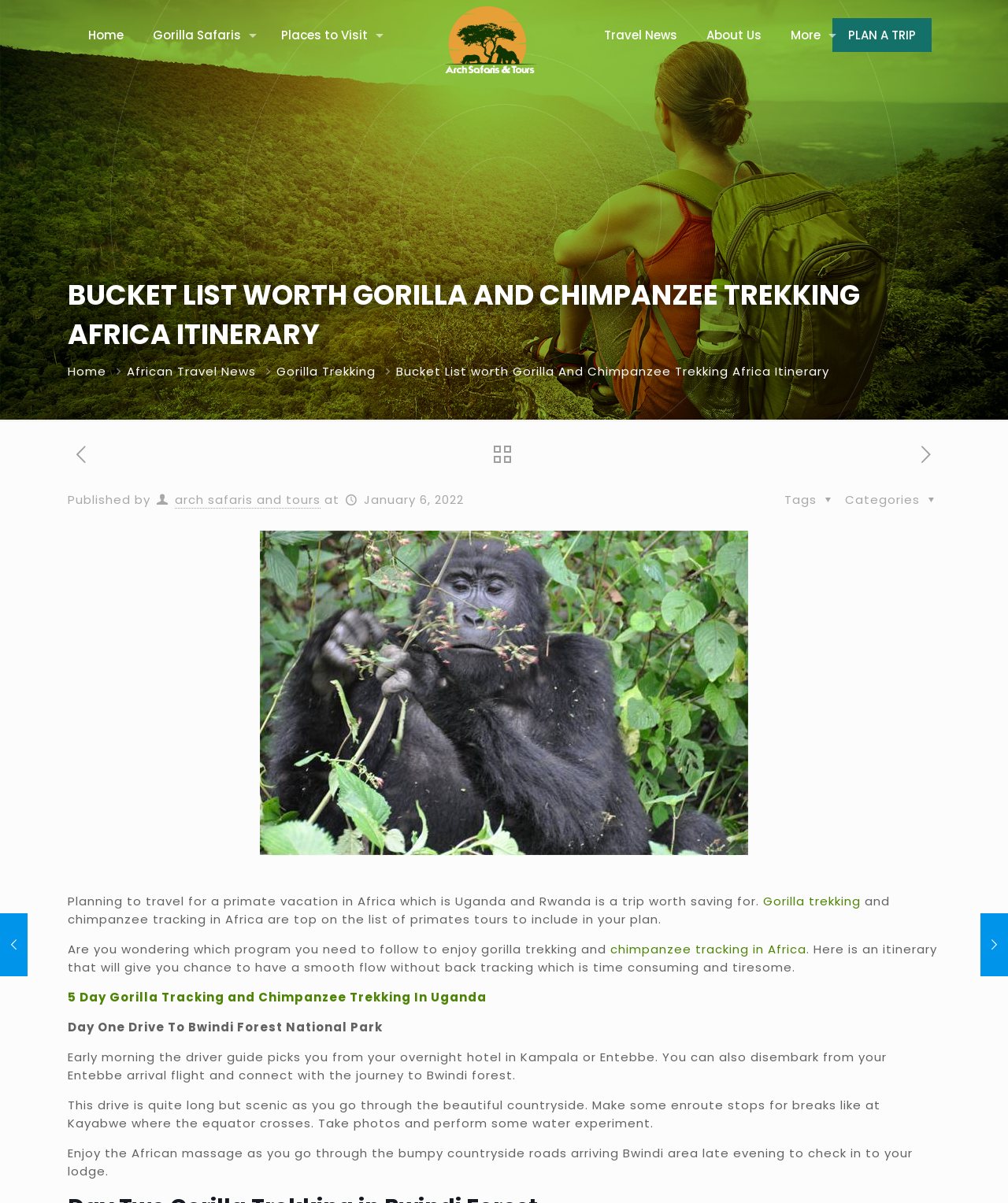Determine the bounding box coordinates for the clickable element to execute this instruction: "Go to ABOUT page". Provide the coordinates as four float numbers between 0 and 1, i.e., [left, top, right, bottom].

None